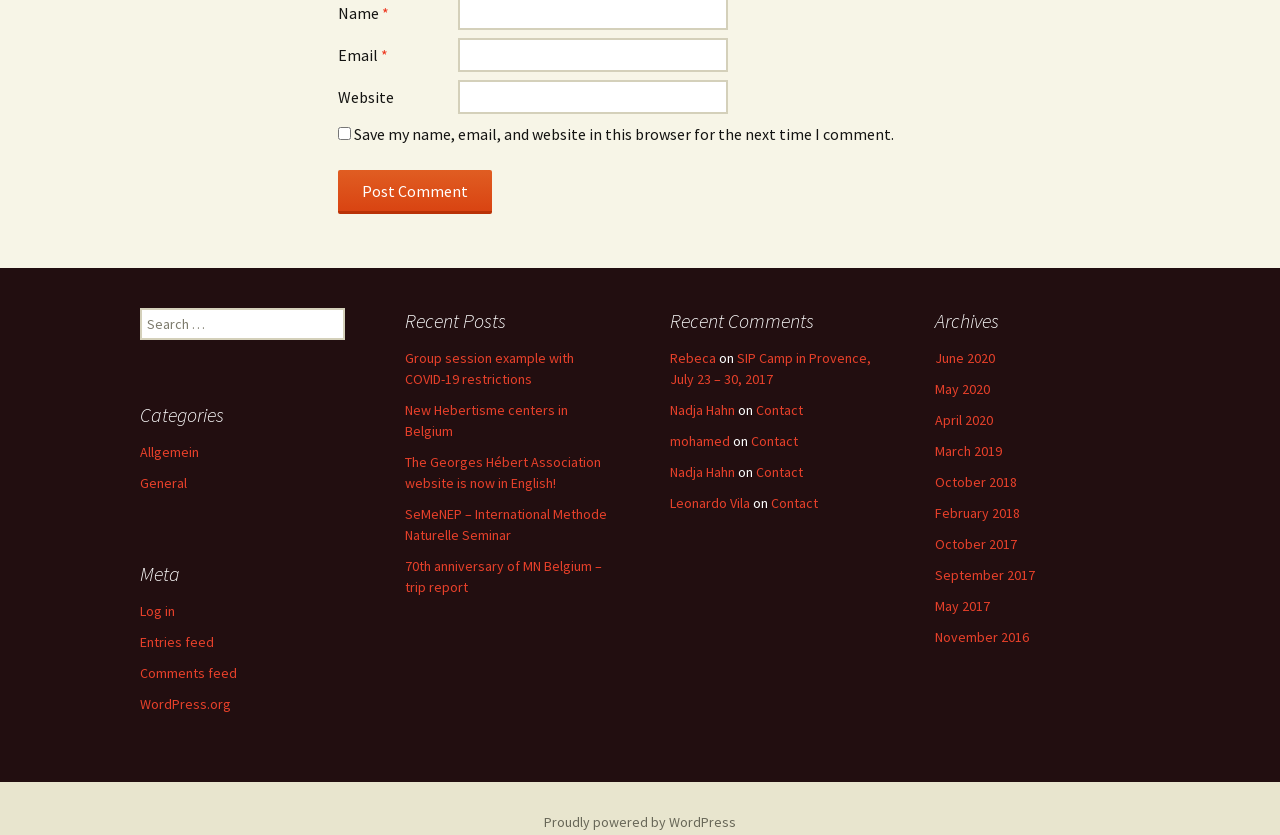Please specify the bounding box coordinates of the clickable section necessary to execute the following command: "Search for something".

[0.109, 0.368, 0.27, 0.407]